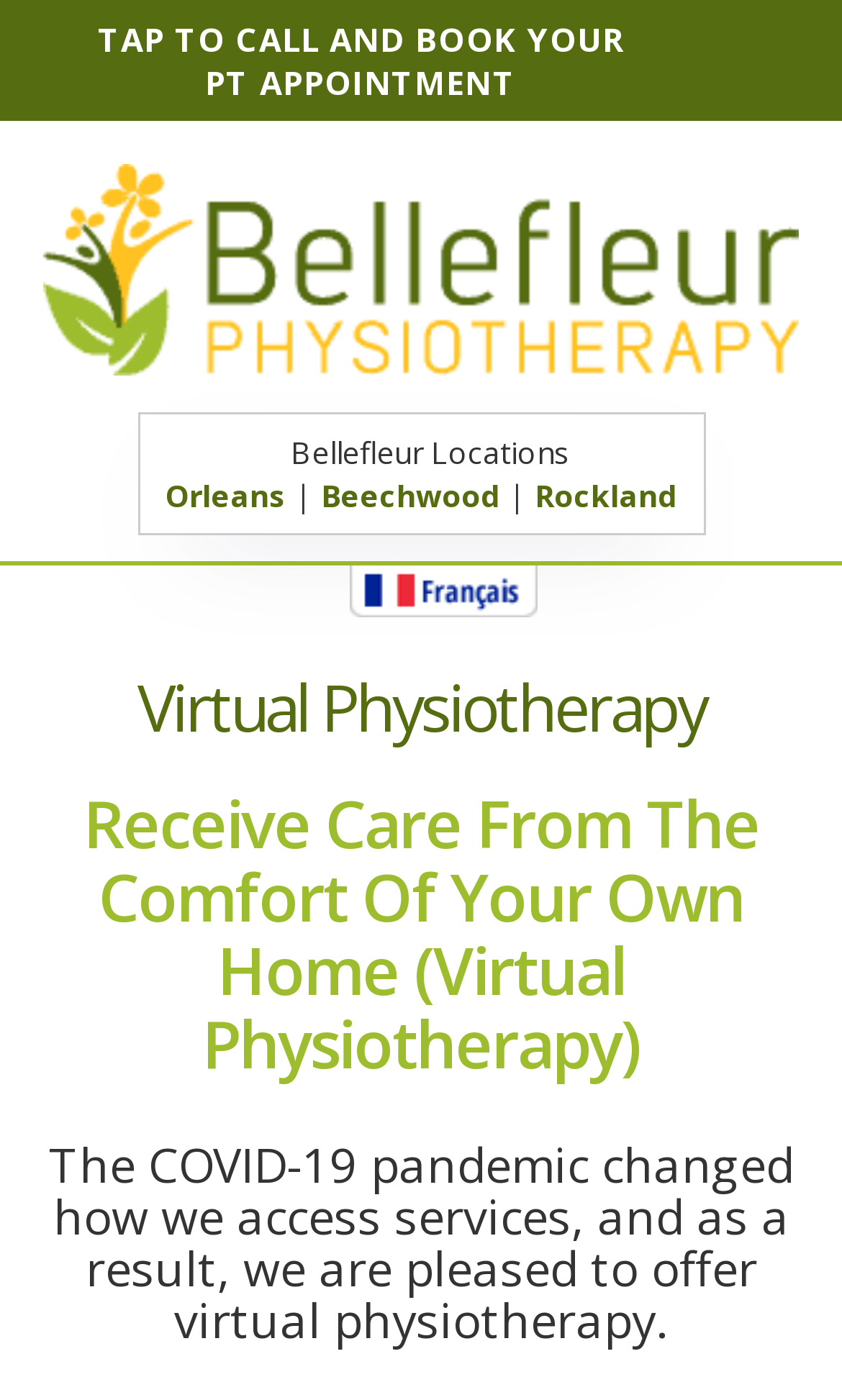Illustrate the webpage with a detailed description.

The webpage is about virtual physiotherapy services offered by Bellefleur. At the top left, there is a link to call and book a physiotherapy appointment. Next to it, on the top right, is a button to expand the primary menu. Below the button, the Bellefleur logo is displayed as an image, accompanied by a link to the Bellefleur website.

On the left side of the page, there is a section listing Bellefleur locations, including Orleans, Beechwood, and Rockland, each with a corresponding link. To the right of the locations, there is a link to switch the language to English, accompanied by a small English flag icon.

The main content of the page is divided into three sections. The first section has a heading that reads "Virtual Physiotherapy" in a large font. The second section has a subheading that explains the benefits of virtual physiotherapy, stating that it allows users to receive care from the comfort of their own homes. The third section provides a brief description of the virtual physiotherapy service, mentioning that it was introduced as a response to the COVID-19 pandemic.